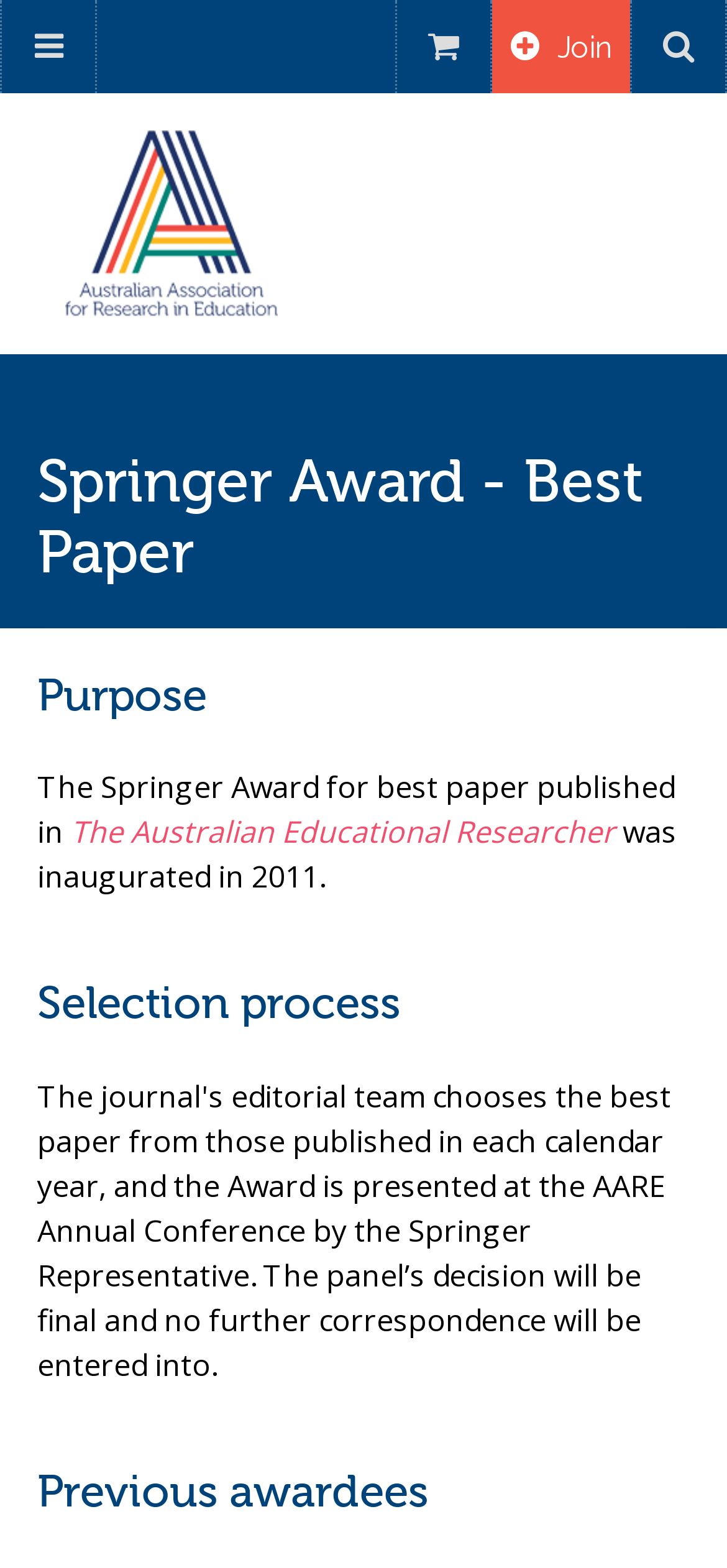What is the function of the textbox?
Please provide an in-depth and detailed response to the question.

The textbox is labeled 'Enter a search query', indicating that it is used for searching purposes, and it is accompanied by a 'Submit' button to execute the search.